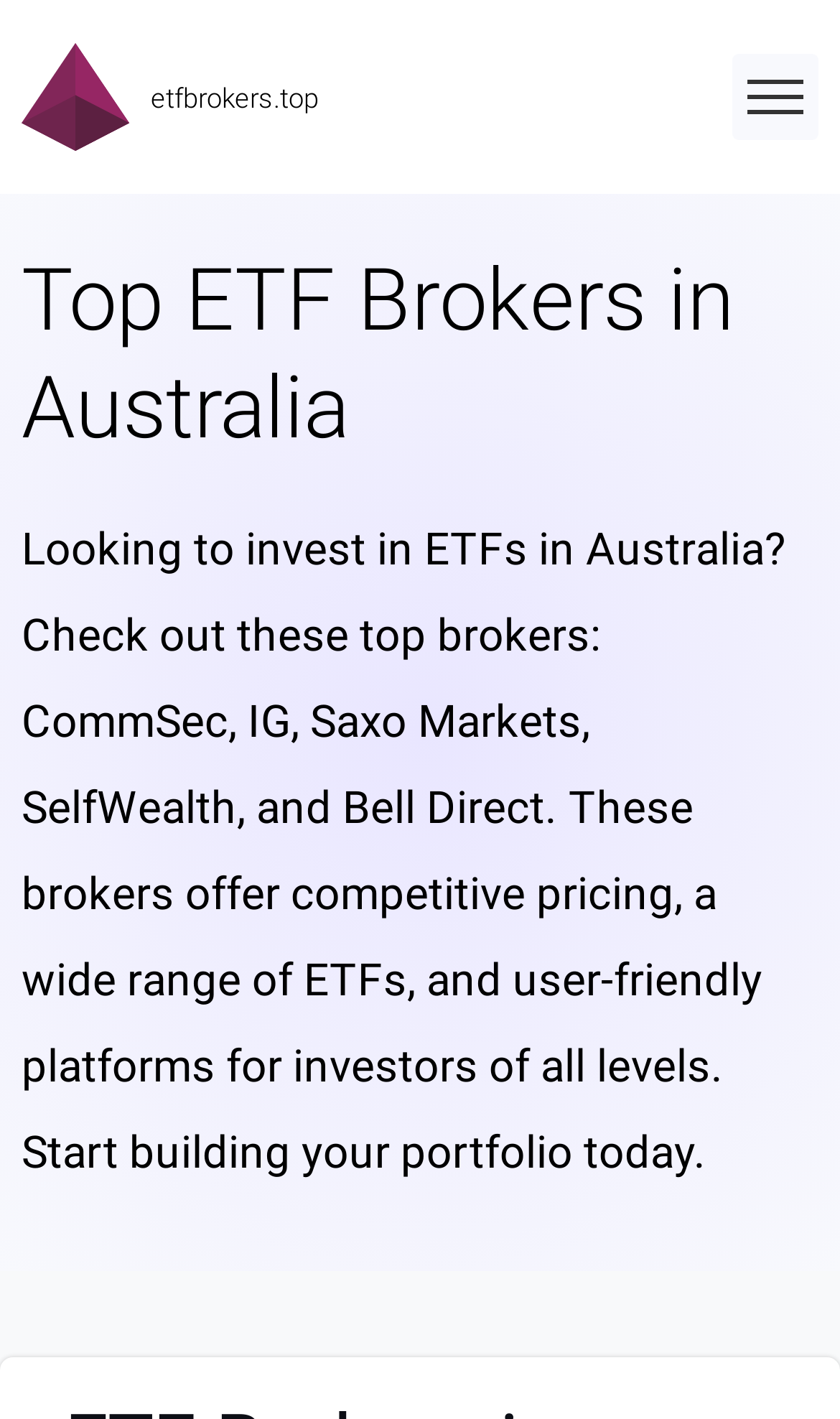Find the bounding box of the UI element described as: "etfbrokers.top". The bounding box coordinates should be given as four float values between 0 and 1, i.e., [left, top, right, bottom].

[0.179, 0.057, 0.379, 0.08]